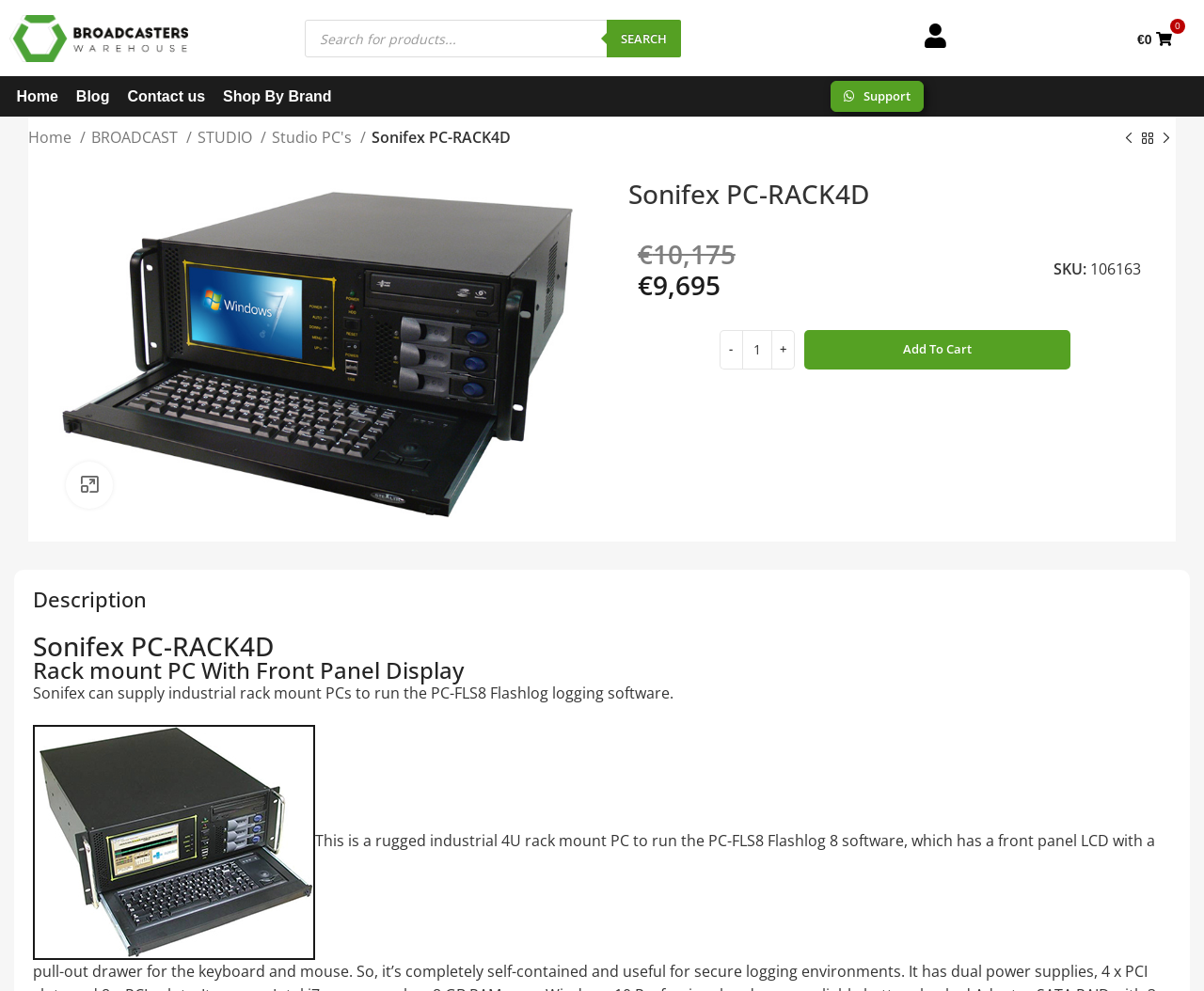How can I add the product to my cart?
Please give a detailed and thorough answer to the question, covering all relevant points.

I found this information by looking at the product details section, where I saw a button with the text 'Add To Cart' which is located next to the product quantity spin button.